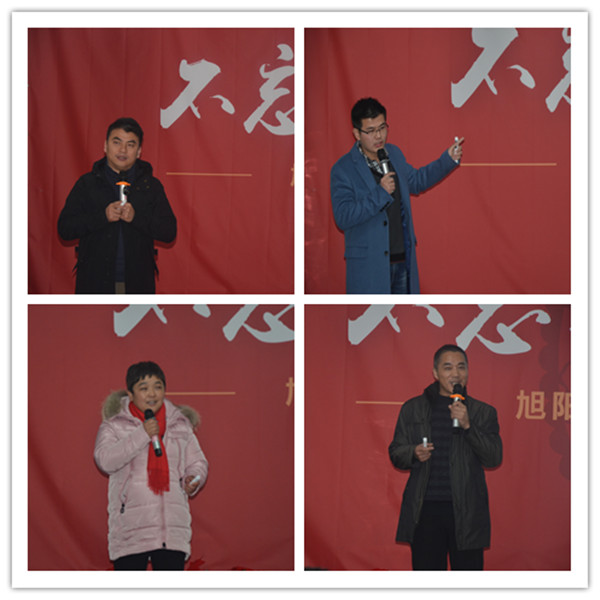Describe the image in great detail, covering all key points.

The image showcases a gathering of four speakers at an event celebrating the achievements of employees from Xuyang. The background features a vibrant red banner, which adds to the event's festive atmosphere. 

In the top left corner, a man in dark attire is holding a microphone, passionately addressing the audience. Next to him, in the top right corner, a man in a blue coat gestures with a small object in one hand, indicating his engagement in the discussion. 

In the bottom left corner, a woman clad in a light pink coat with a red scarf speaks into her microphone, exuding confidence and warmth. Lastly, in the bottom right corner, another man in a black coat appears to be sharing his thoughts, contributing to the motivating spirit of the event.

This gathering emphasizes the message from Mr. Zhu Shuangdan, the general manager, urging employees to strive for excellence and recognition. The camaraderie and dedication among the speakers reflect the hardworking ethos championed by the organization.